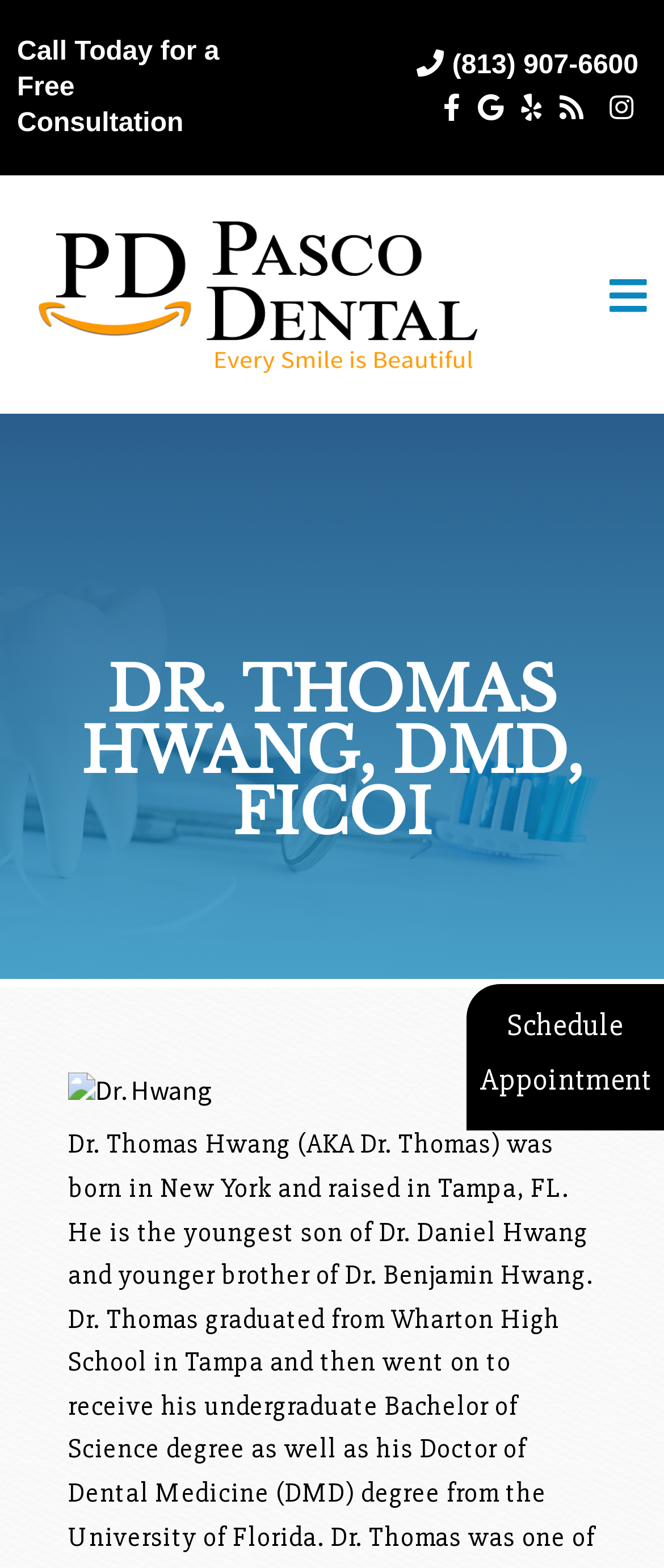Determine the coordinates of the bounding box that should be clicked to complete the instruction: "Call for a free consultation". The coordinates should be represented by four float numbers between 0 and 1: [left, top, right, bottom].

[0.026, 0.024, 0.33, 0.088]